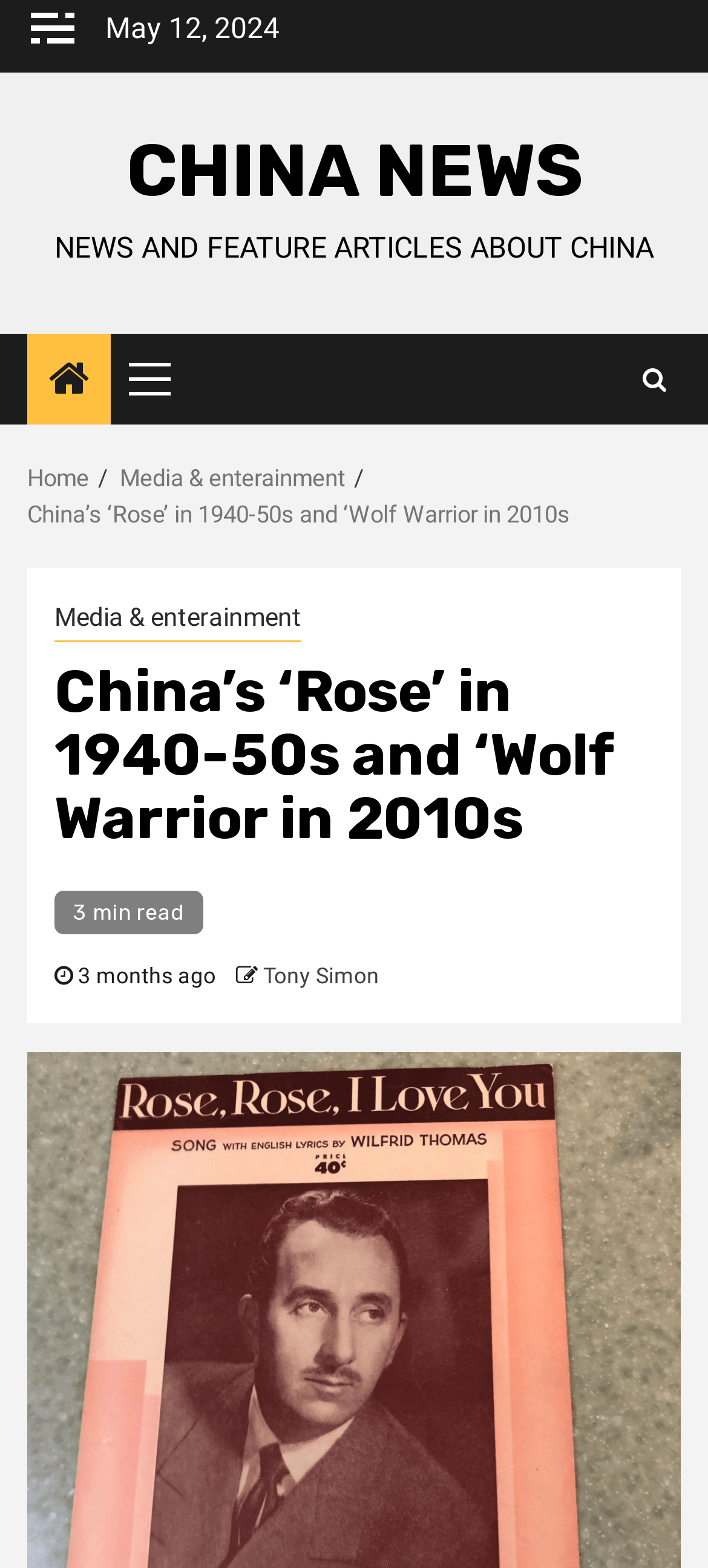Please identify the coordinates of the bounding box for the clickable region that will accomplish this instruction: "Read the article 'China’s ‘Rose’ in 1940-50s and ‘Wolf Warrior in 2010s'".

[0.077, 0.421, 0.923, 0.543]